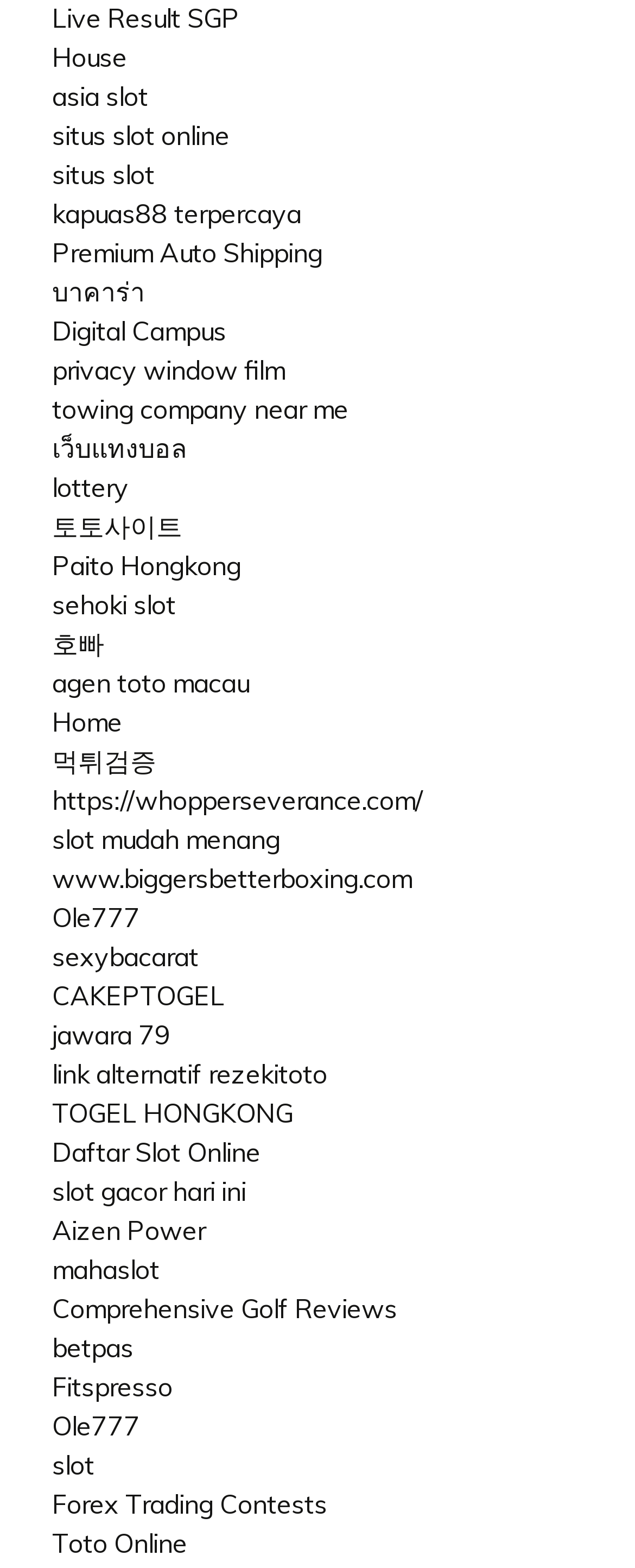Please determine the bounding box coordinates of the element's region to click for the following instruction: "Go to kapuas88 terpercaya".

[0.082, 0.125, 0.474, 0.146]